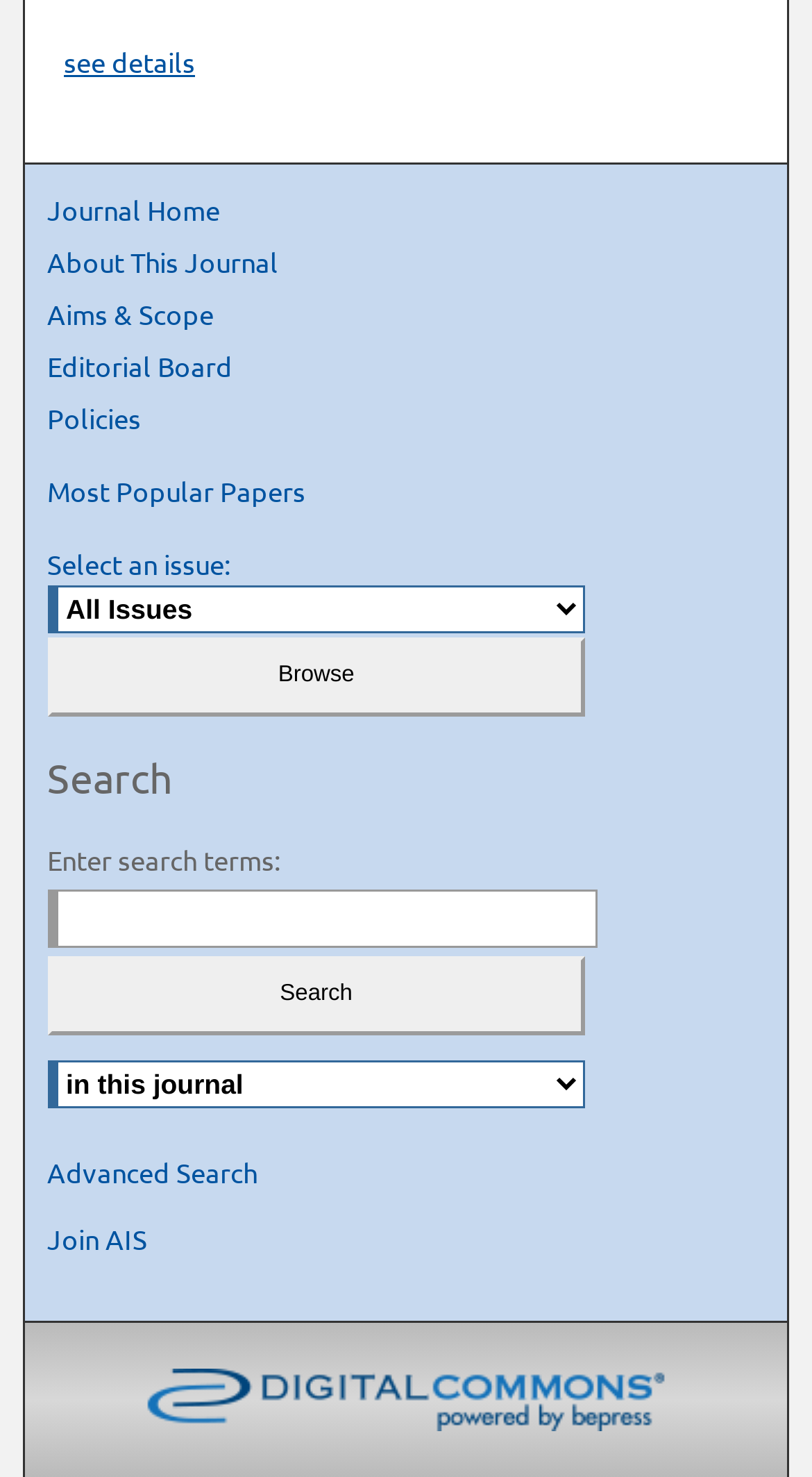Please determine the bounding box coordinates of the element's region to click for the following instruction: "Select a journal context".

[0.058, 0.674, 0.721, 0.706]